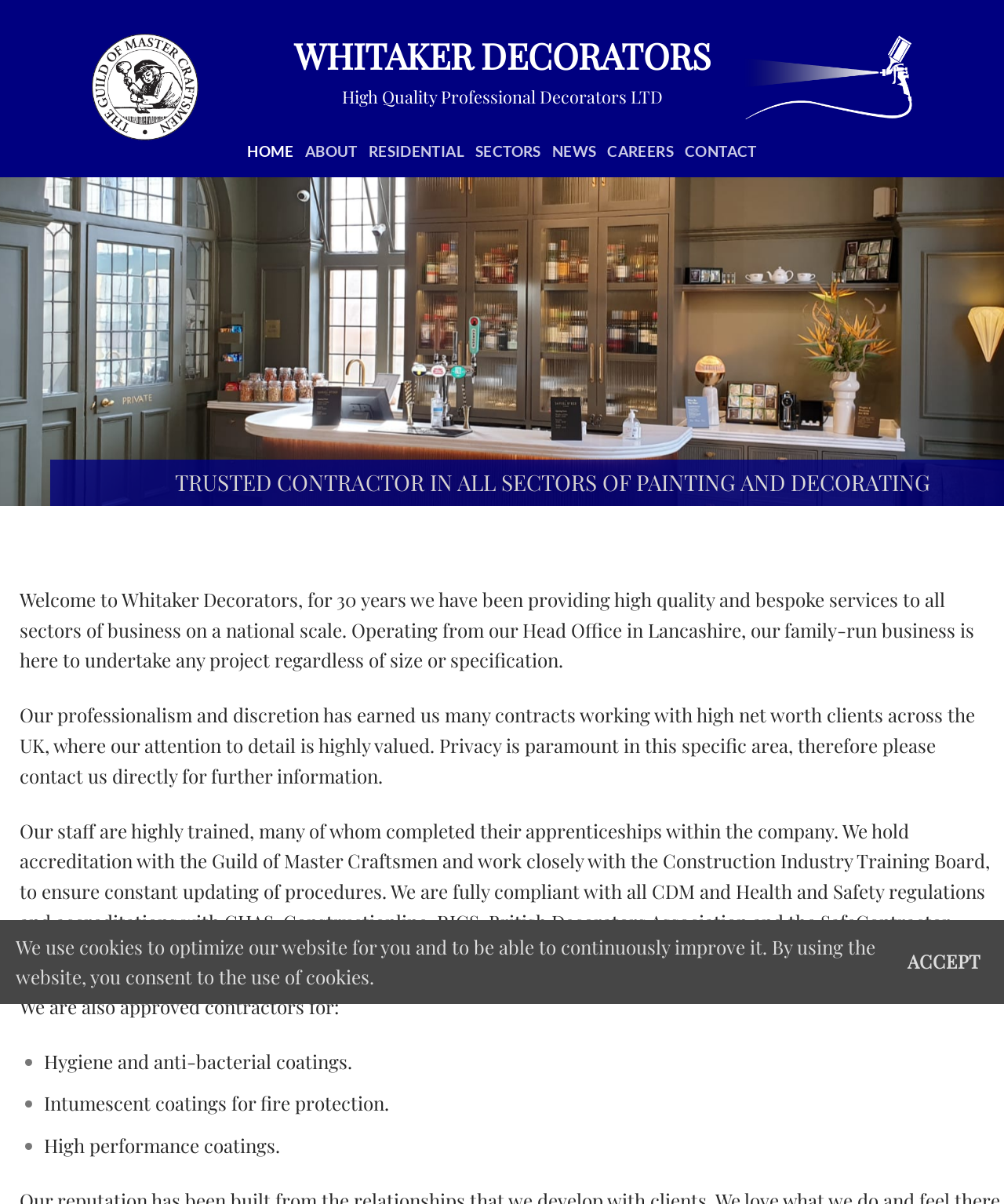Explain the webpage in detail, including its primary components.

The webpage is about Whitaker Decorators, a high-quality professional decorating company. At the top, there is a logo image on the left and another image on the right. Below these images, there is a navigation menu with links to different sections of the website, including "HOME", "ABOUT", "RESIDENTIAL", "SECTORS", "NEWS", "CAREERS", and "CONTACT".

On the main content area, there is a heading that reads "TRUSTED CONTRACTOR IN ALL SECTORS OF PAINTING AND DECORATING" with a "Previous" and "Next" button on either side. Below this heading, there is a paragraph of text that welcomes visitors to Whitaker Decorators and describes their services and experience. 

Further down, there are three more paragraphs of text that provide more information about the company's professionalism, staff training, and compliance with industry regulations. 

After that, there is a section that lists the company's approved contractor status for various services, including hygiene and anti-bacterial coatings, intumescent coatings for fire protection, and high-performance coatings.

At the bottom of the page, there is a link with a Facebook icon and a message about the use of cookies on the website, along with an "ACCEPT" button.